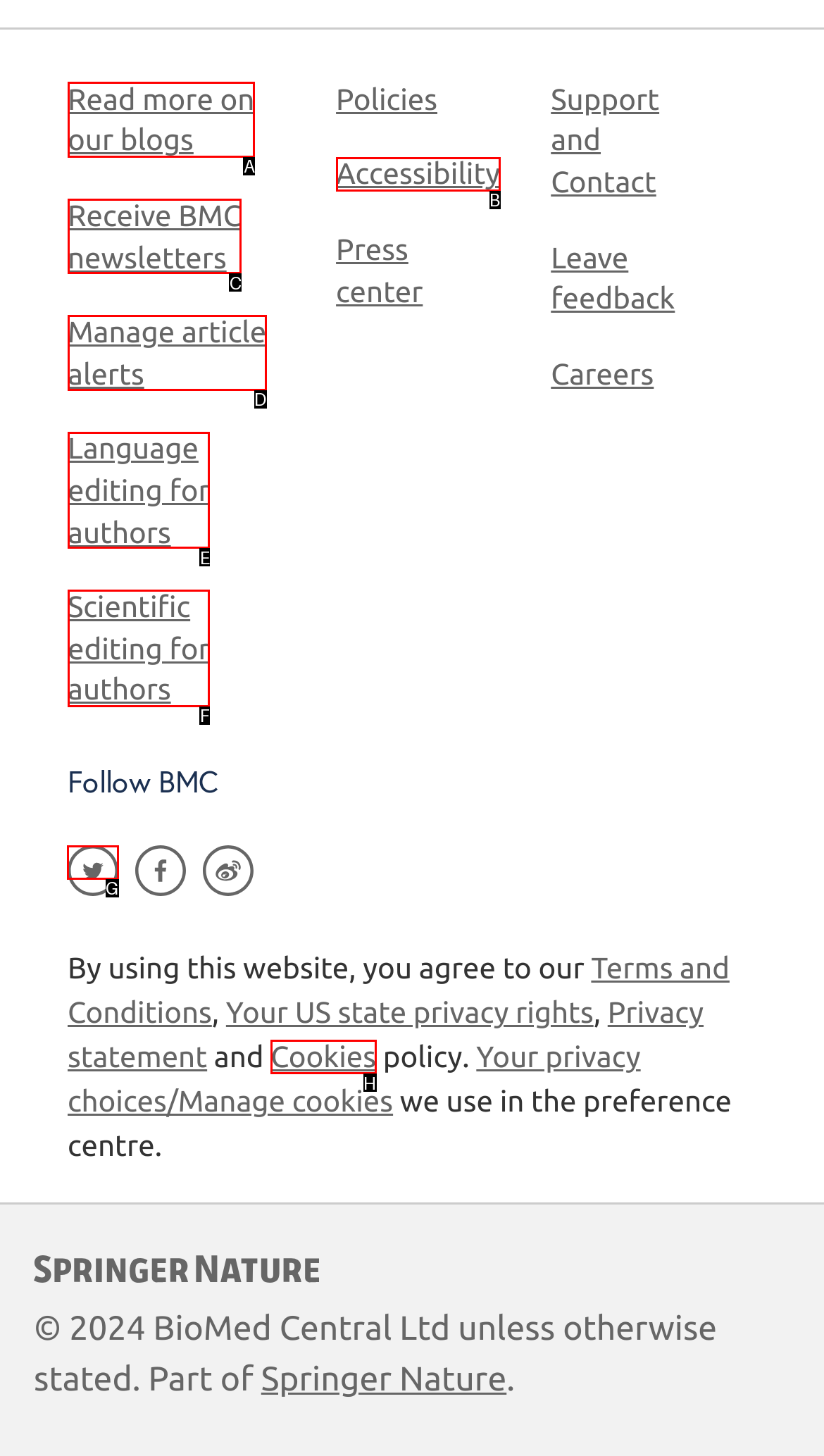Determine the correct UI element to click for this instruction: Follow BMC on Twitter. Respond with the letter of the chosen element.

G